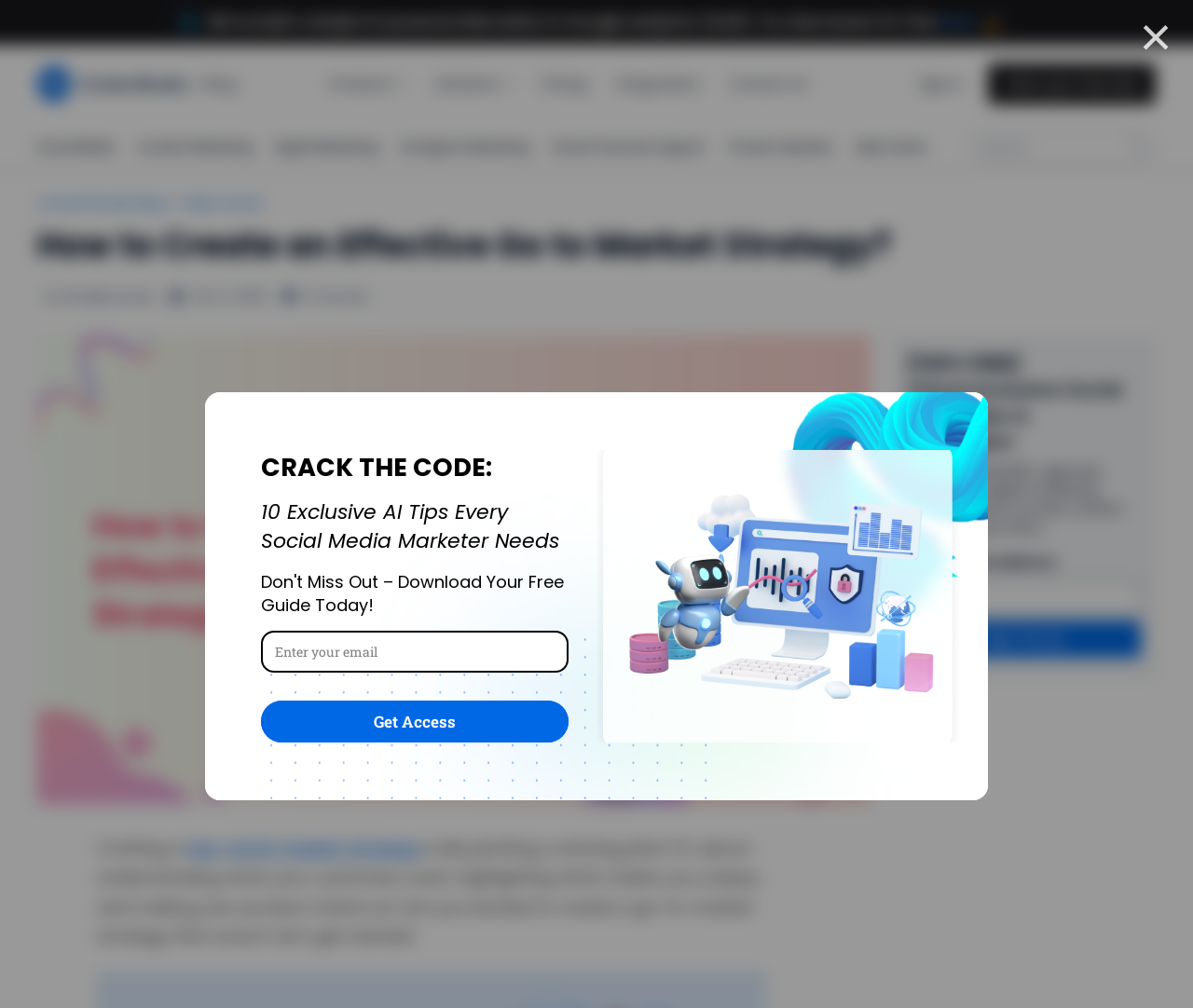Identify the bounding box coordinates for the region to click in order to carry out this instruction: "Read the blog post". Provide the coordinates using four float numbers between 0 and 1, formatted as [left, top, right, bottom].

[0.031, 0.192, 0.138, 0.211]